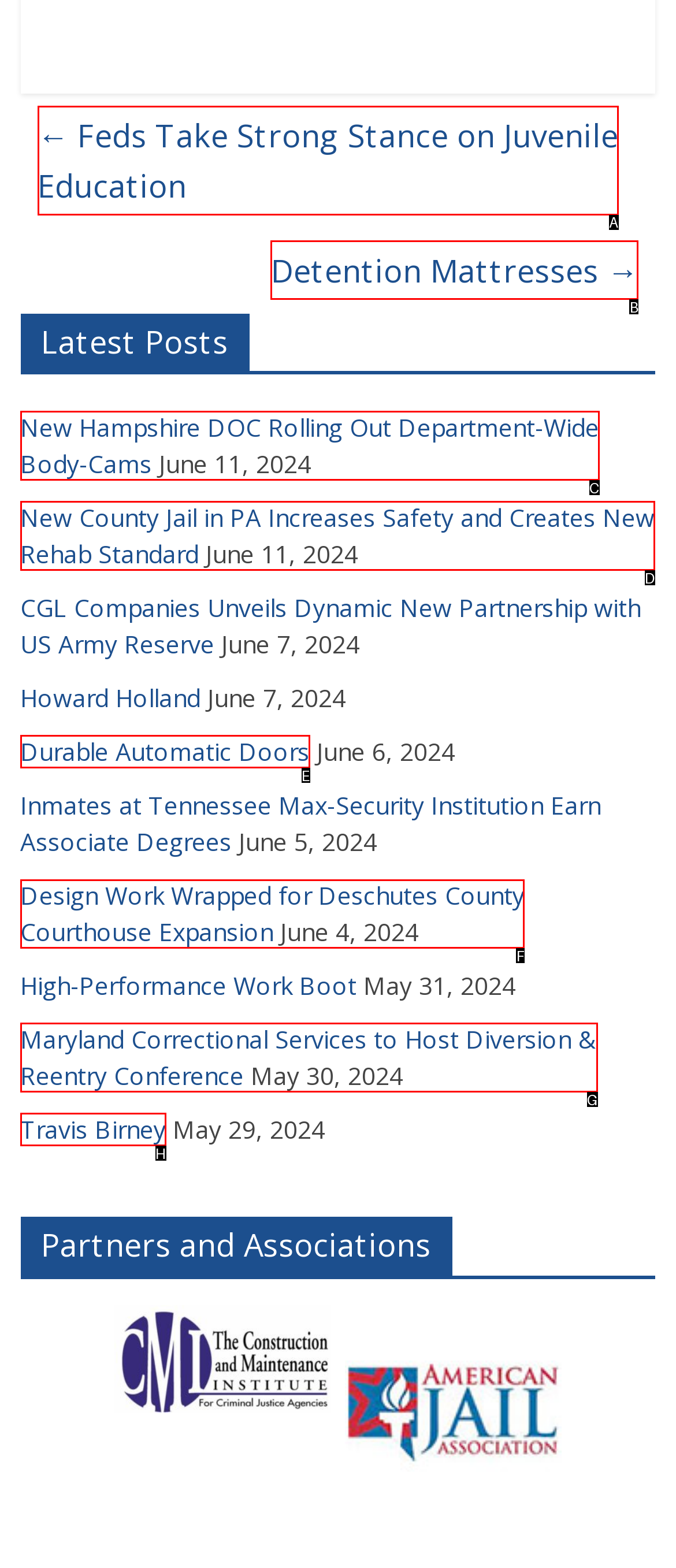Choose the correct UI element to click for this task: Explore the Design Work Wrapped for Deschutes County Courthouse Expansion Answer using the letter from the given choices.

F